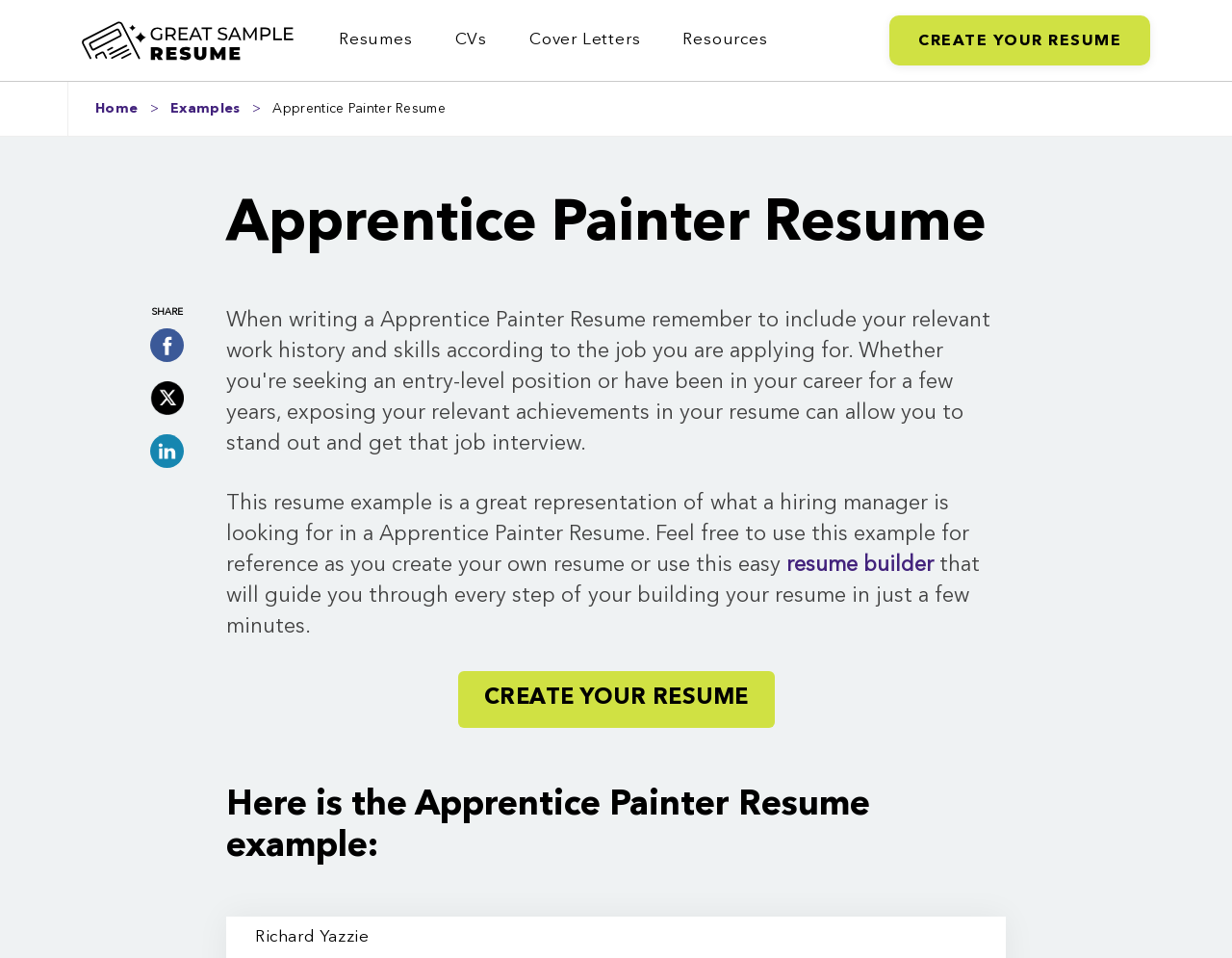Locate the bounding box coordinates of the segment that needs to be clicked to meet this instruction: "Click on 'Facebook Share'".

[0.121, 0.343, 0.149, 0.378]